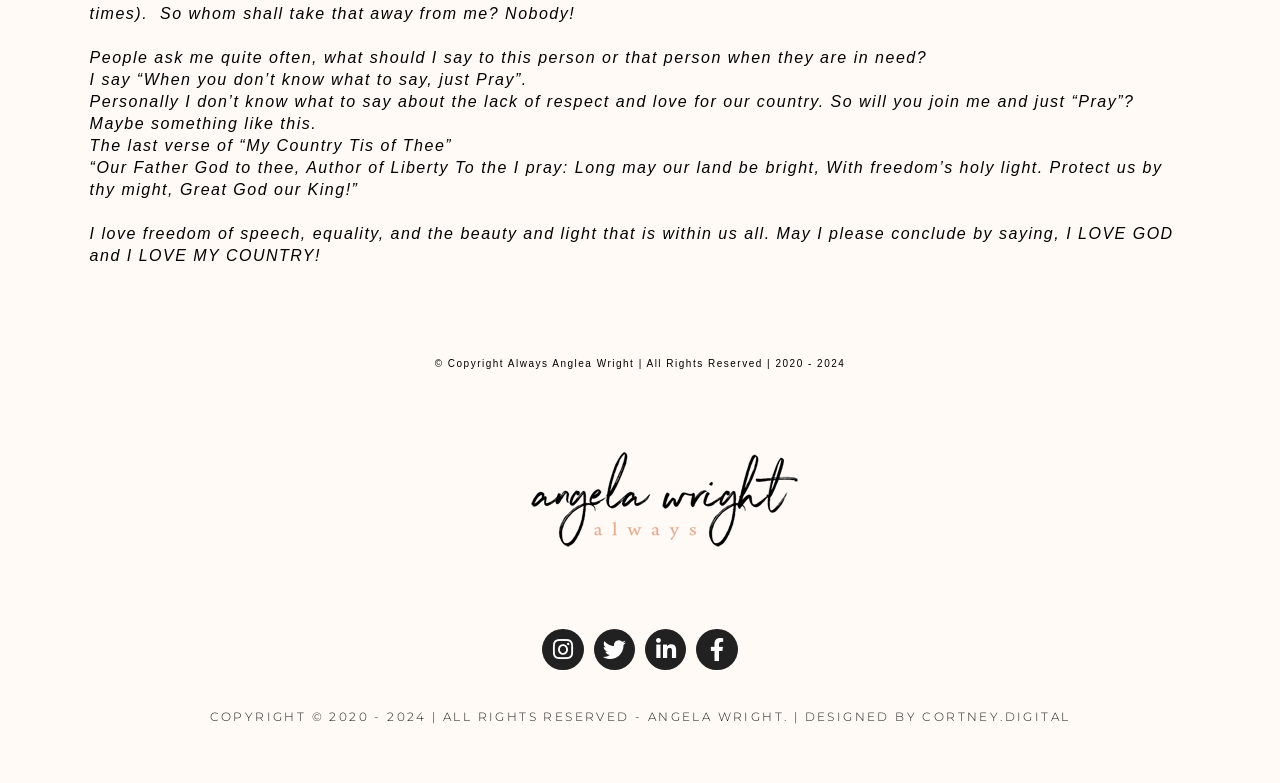With reference to the screenshot, provide a detailed response to the question below:
What is the author's attitude towards freedom of speech?

The author mentions 'I love freedom of speech' in the text, indicating a positive attitude towards it.